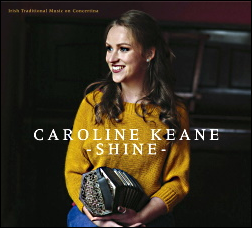Create a detailed narrative that captures the essence of the image.

The image features Caroline Keane, an accomplished musician known for her contributions to Irish traditional music, prominently displayed on the cover of her album titled "Shine." In the captivating photograph, Caroline appears smiling, dressed in a cozy yellow sweater, and elegantly holds a concertina, a traditional musical instrument. The warm ambiance of the setting accentuates her joyful expression, reflecting the essence of the music she represents. The album title "SHINE" is boldly emblazoned at the bottom, further emphasizing her identity as an artist ready to illuminate the world with her melodies. This artwork encapsulates the spirit of Irish culture and the joy of musical expression.